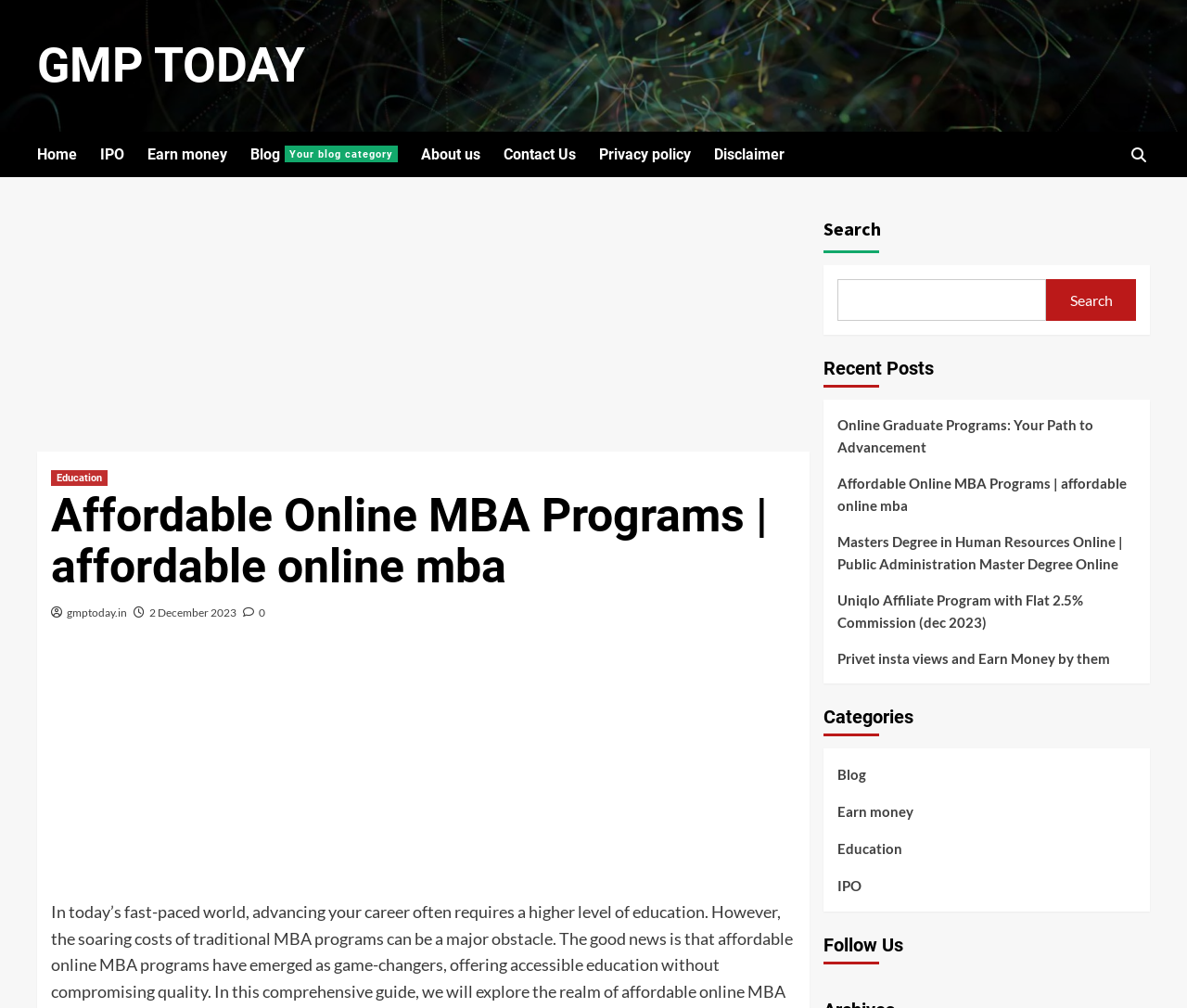Find the bounding box coordinates for the area that must be clicked to perform this action: "Click the 'NEXT POST' link".

None